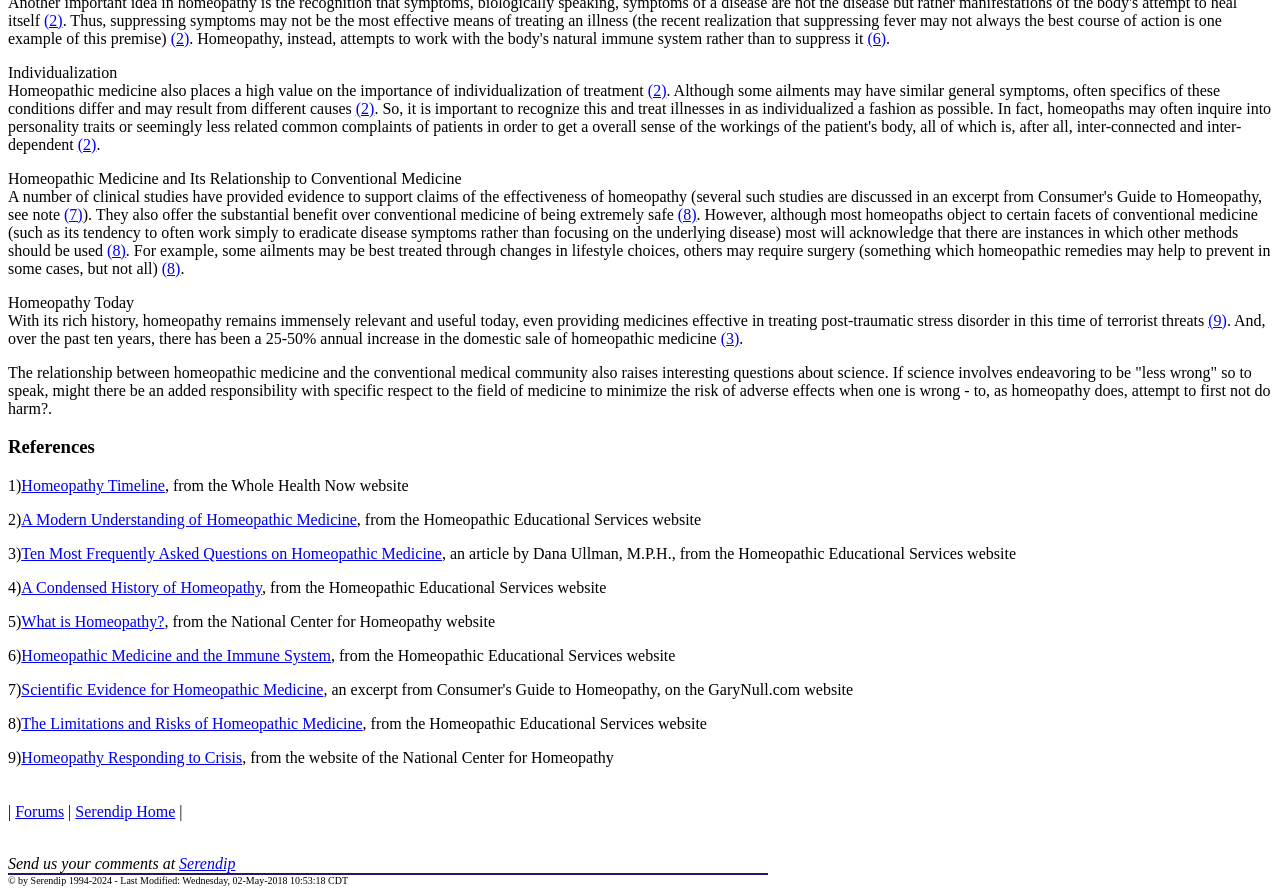Identify the bounding box coordinates for the UI element described as follows: "Scientific Evidence for Homeopathic Medicine". Ensure the coordinates are four float numbers between 0 and 1, formatted as [left, top, right, bottom].

[0.017, 0.762, 0.253, 0.781]